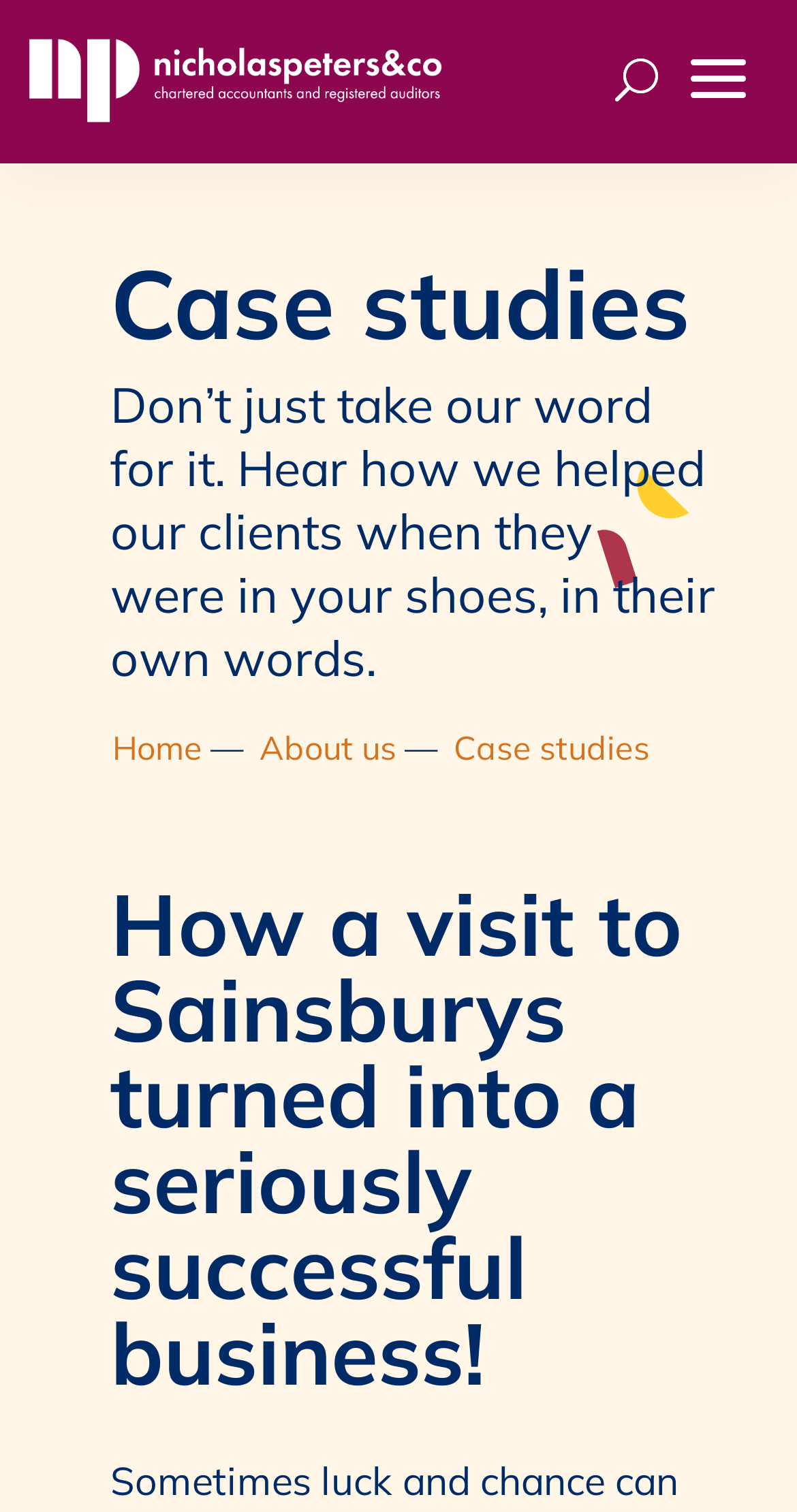Craft a detailed narrative of the webpage's structure and content.

The webpage is about case studies of Nicholas Peters & Co, a company based in London. At the top right corner, there is a menu button and a search bar. The company's logo, an image, is located at the top left corner, next to a link to the company's homepage. Below the logo, there are two links: one for contacting the company via phone and another for sending an email.

The main content of the page is divided into two sections. The first section has a heading "Case studies" and a brief introduction that invites readers to hear from the company's clients in their own words. Below the introduction, there are navigation links to the homepage, about us, and case studies.

The second section appears to be a specific case study, with a heading that describes a successful business story. This section is located below the introduction and navigation links.